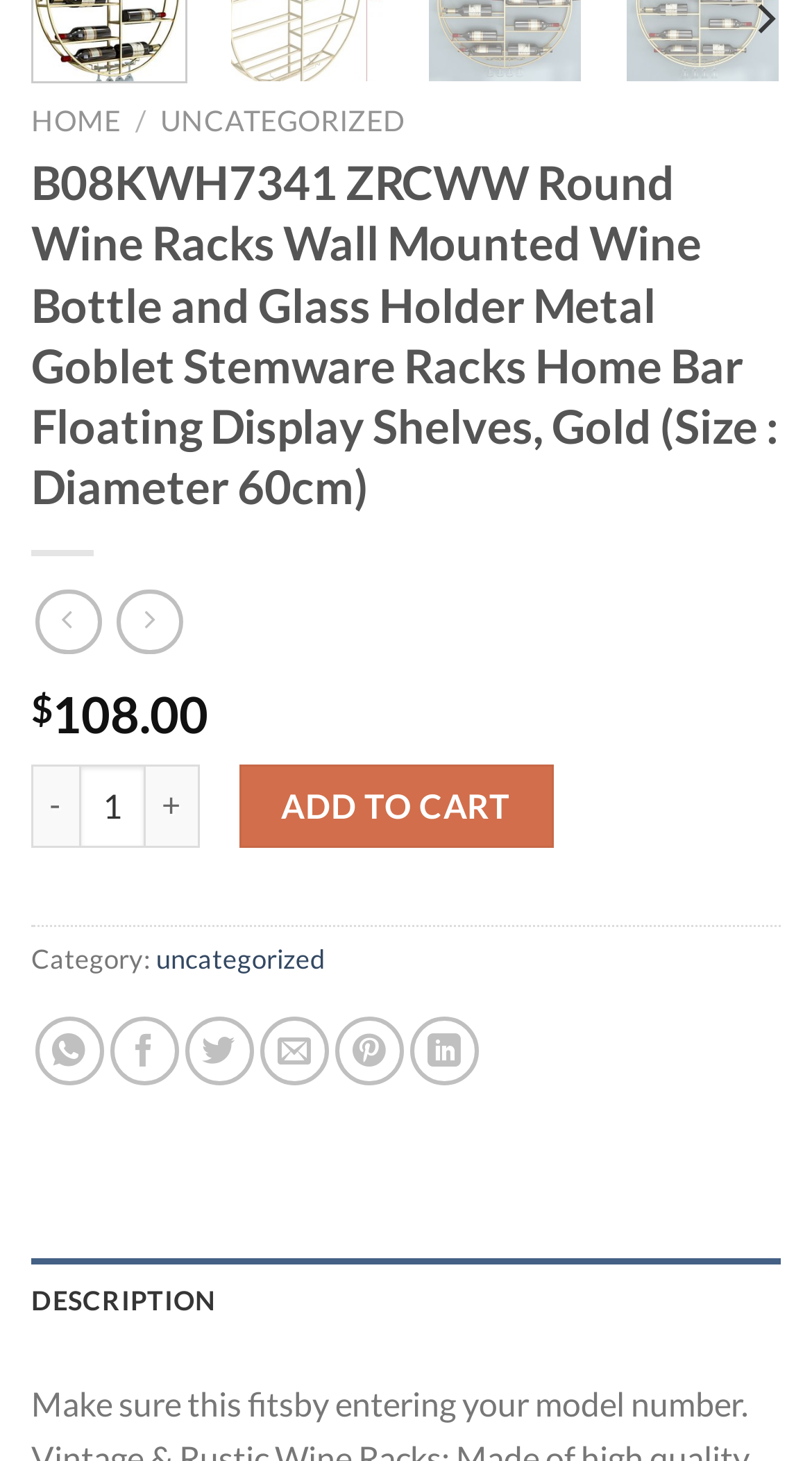Please identify the bounding box coordinates of where to click in order to follow the instruction: "Click the '-' button".

[0.038, 0.523, 0.097, 0.58]